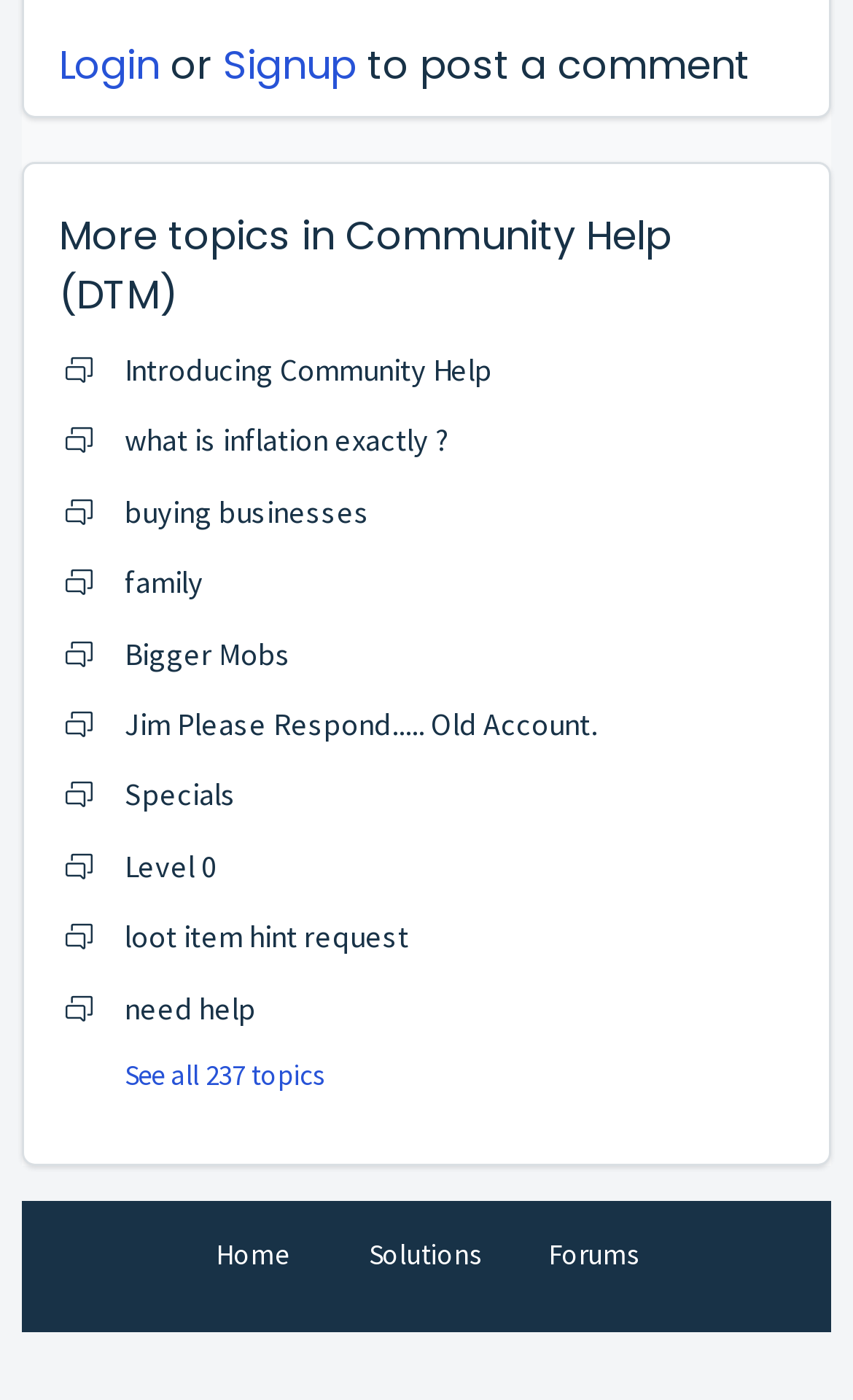Pinpoint the bounding box coordinates of the area that must be clicked to complete this instruction: "Explore the Forums".

[0.617, 0.878, 0.773, 0.916]